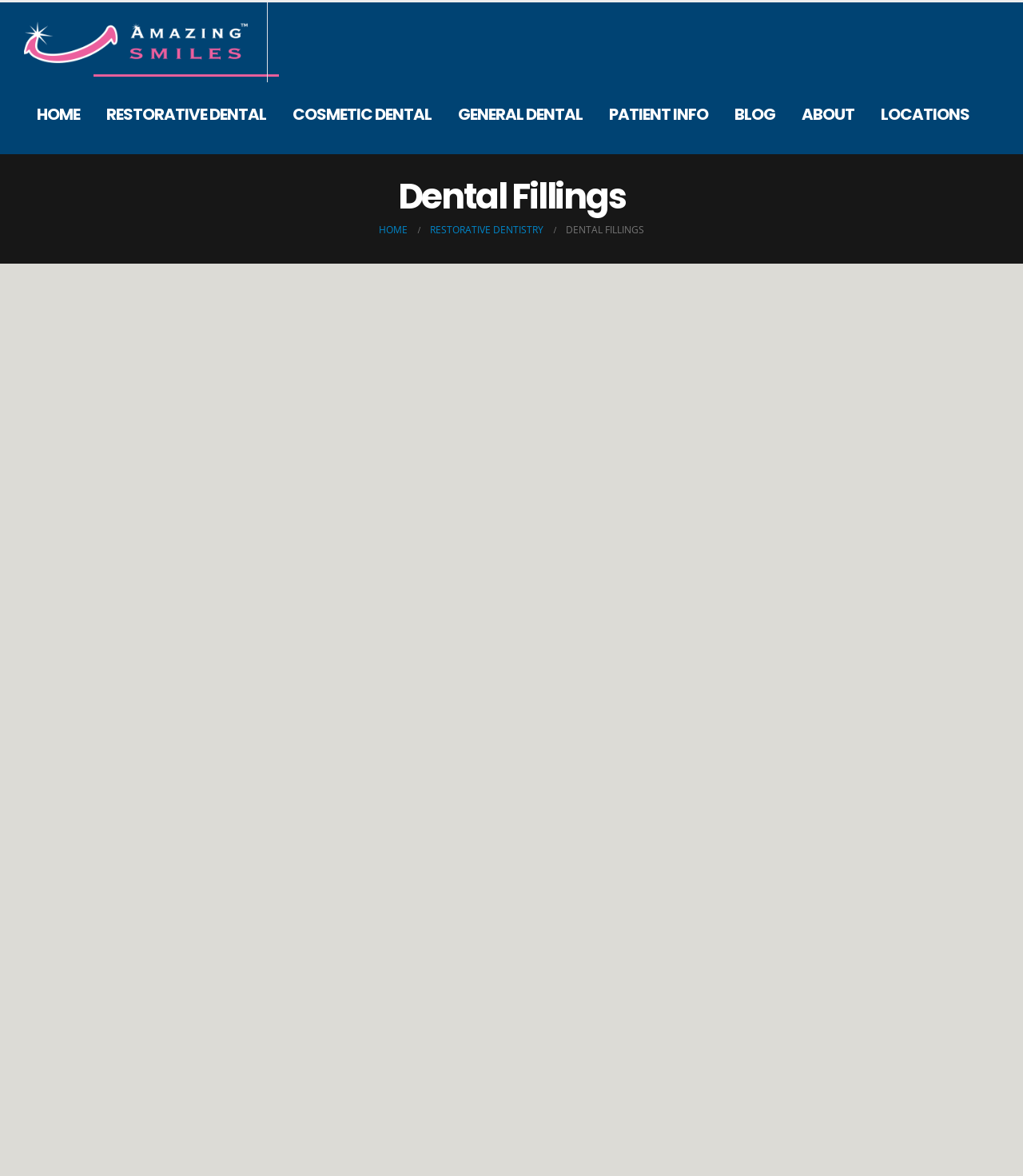What is the copyright year of the website?
Could you answer the question in a detailed manner, providing as much information as possible?

I found the answer by looking at the bottom of the webpage, where the copyright information is usually located. The text '2024 © Amazing Smiles Dental Clinics. All Rights Reserved.' suggests that the copyright year of the website is 2024.